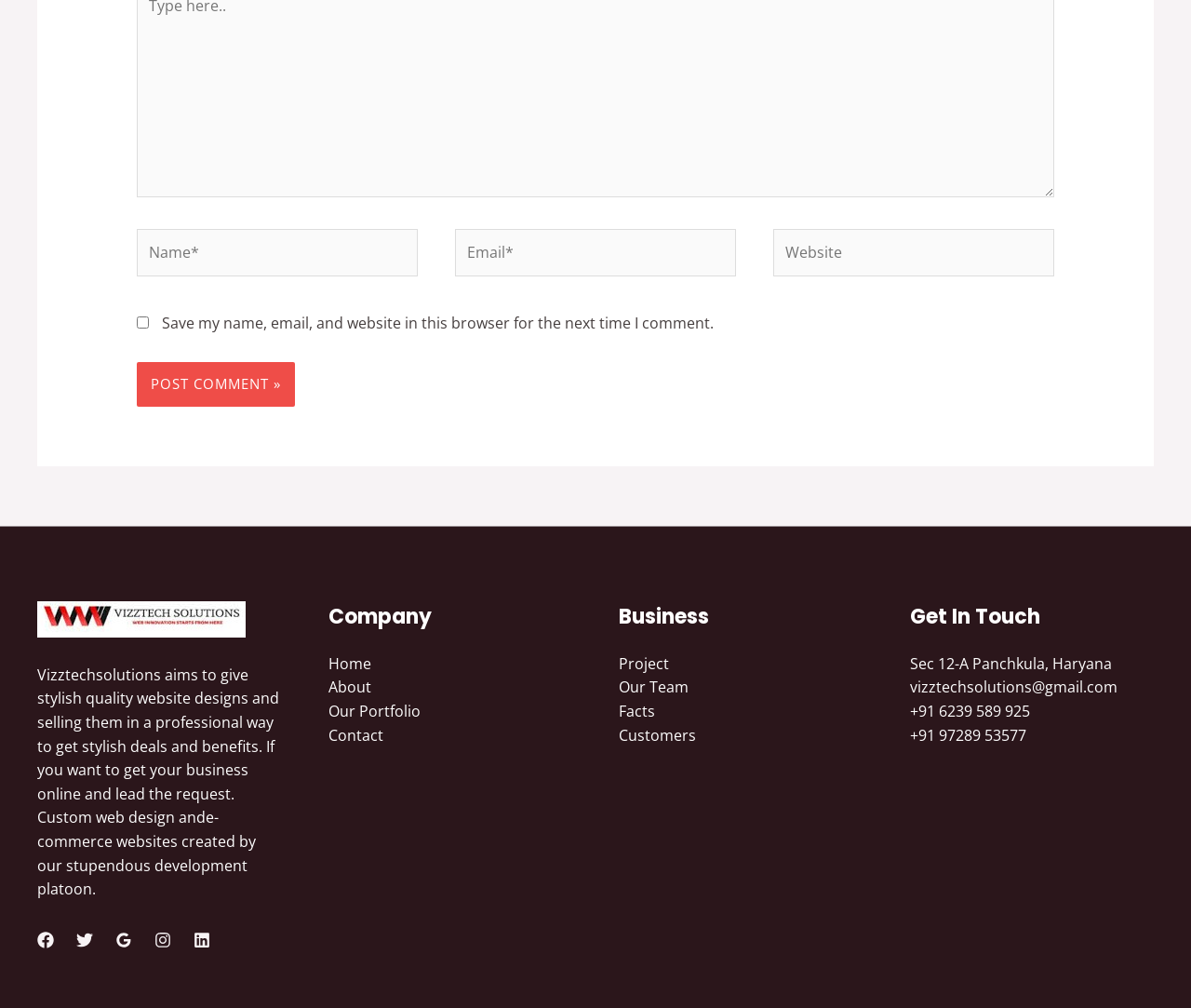What is the company's email address?
Using the image provided, answer with just one word or phrase.

vizztechsolutions@gmail.com